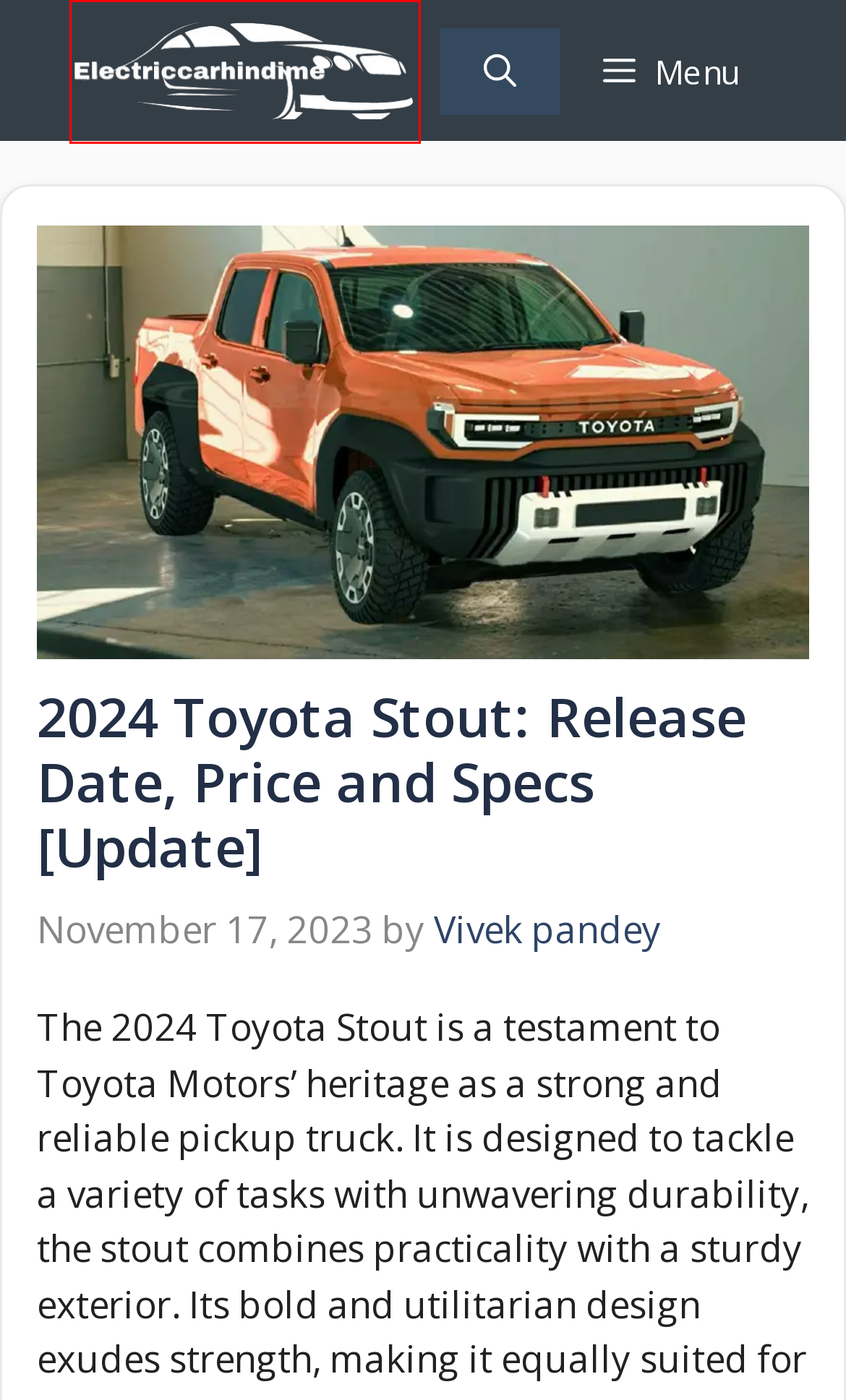Examine the screenshot of a webpage with a red bounding box around a UI element. Your task is to identify the webpage description that best corresponds to the new webpage after clicking the specified element. The given options are:
A. 2024 Toyota Tundra: Release Date, Price & Features [Update]
B. Future - Electriccarhindime
C. Motorbike - Electriccarhindime
D. Home - Electriccarhindime
E. 2025 Toyota Tacoma: Unveiling The Future Of Pick-Up Trucks
F. Top 16 Best Electric Car For Families In Oregon [Update]
G. Vivek Pandey
H. About Us - Electriccarhindime

D